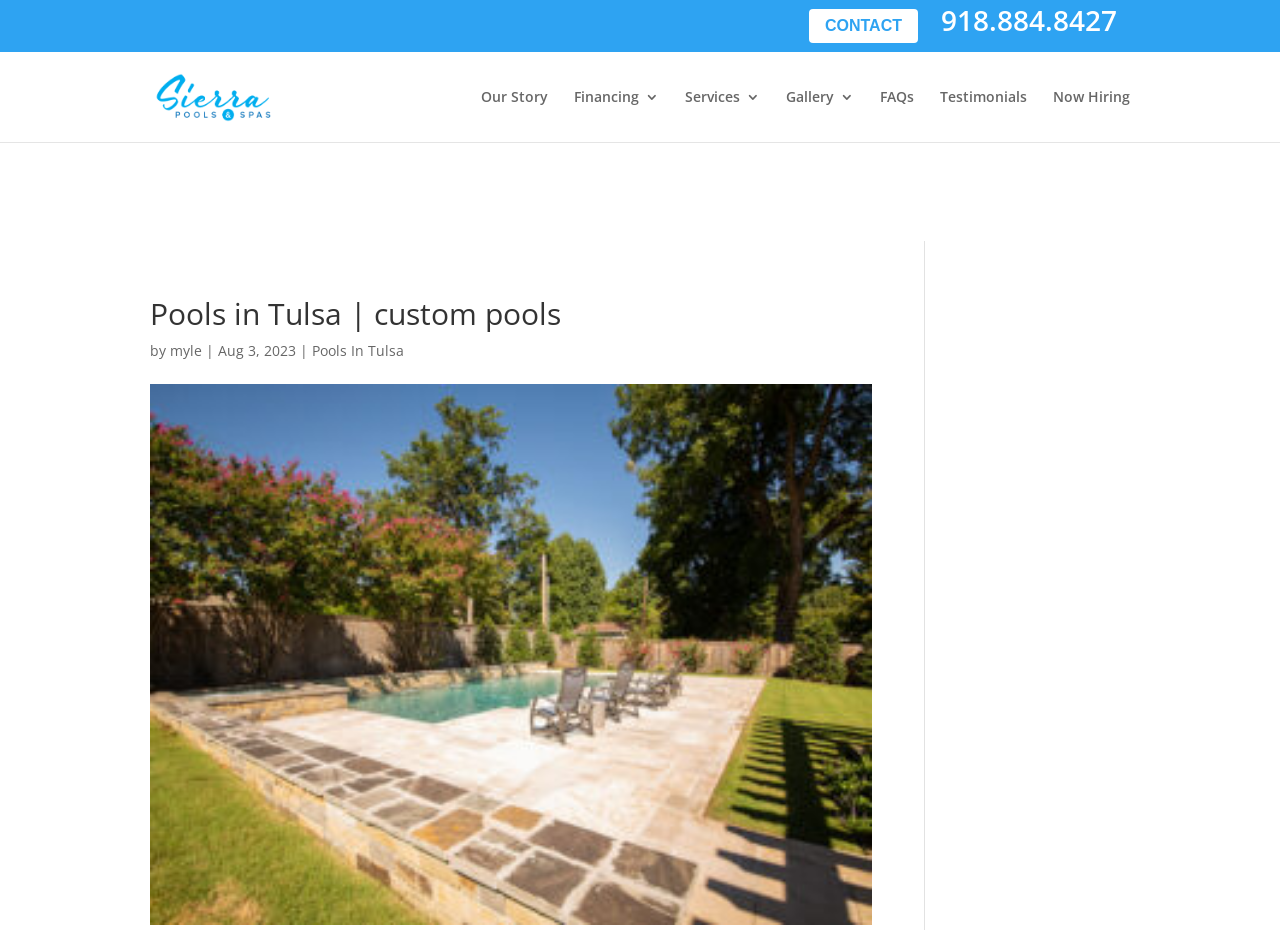Please locate the bounding box coordinates of the element that should be clicked to complete the given instruction: "view Gallery".

[0.614, 0.097, 0.667, 0.153]